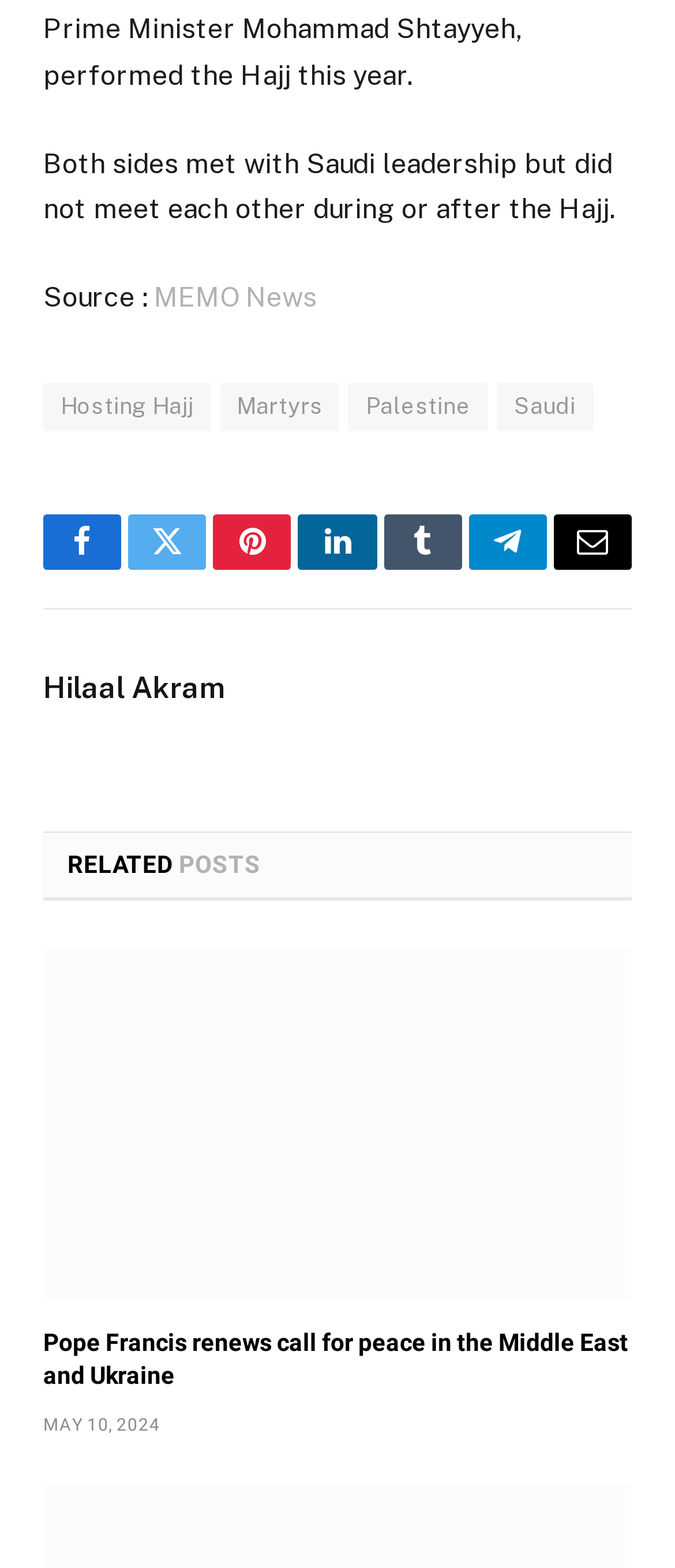Please look at the image and answer the question with a detailed explanation: How many social media links are available?

I counted the number of social media links available on the webpage, which are Facebook, Twitter, Pinterest, LinkedIn, Tumblr, Telegram, and Email.